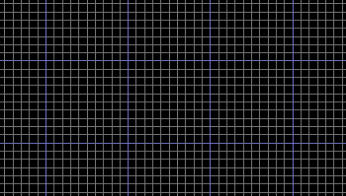What is the purpose of the image? Using the information from the screenshot, answer with a single word or phrase.

To understand electric fields